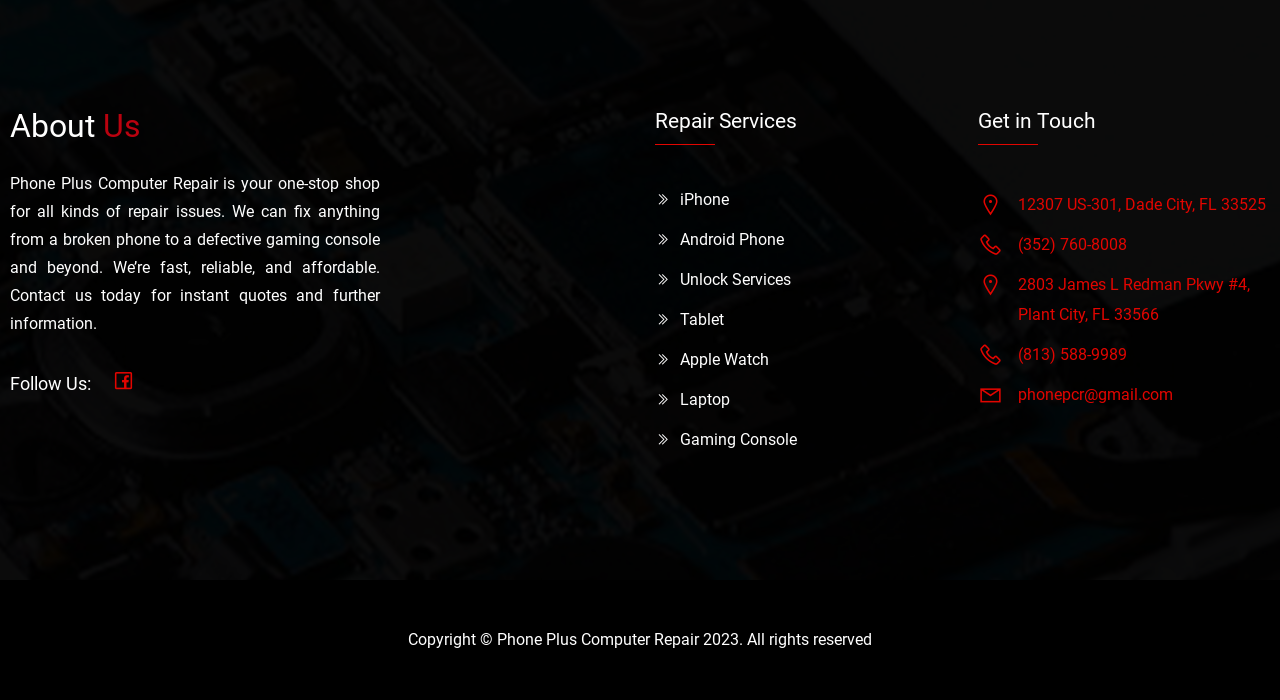What is the name of the repair shop?
Using the image as a reference, deliver a detailed and thorough answer to the question.

The name of the repair shop can be found in the 'About Us' section, which is a heading element with the text 'Phone Plus Computer Repair is your one-stop shop for all kinds of repair issues...'. This text is also repeated in the copyright section at the bottom of the page.